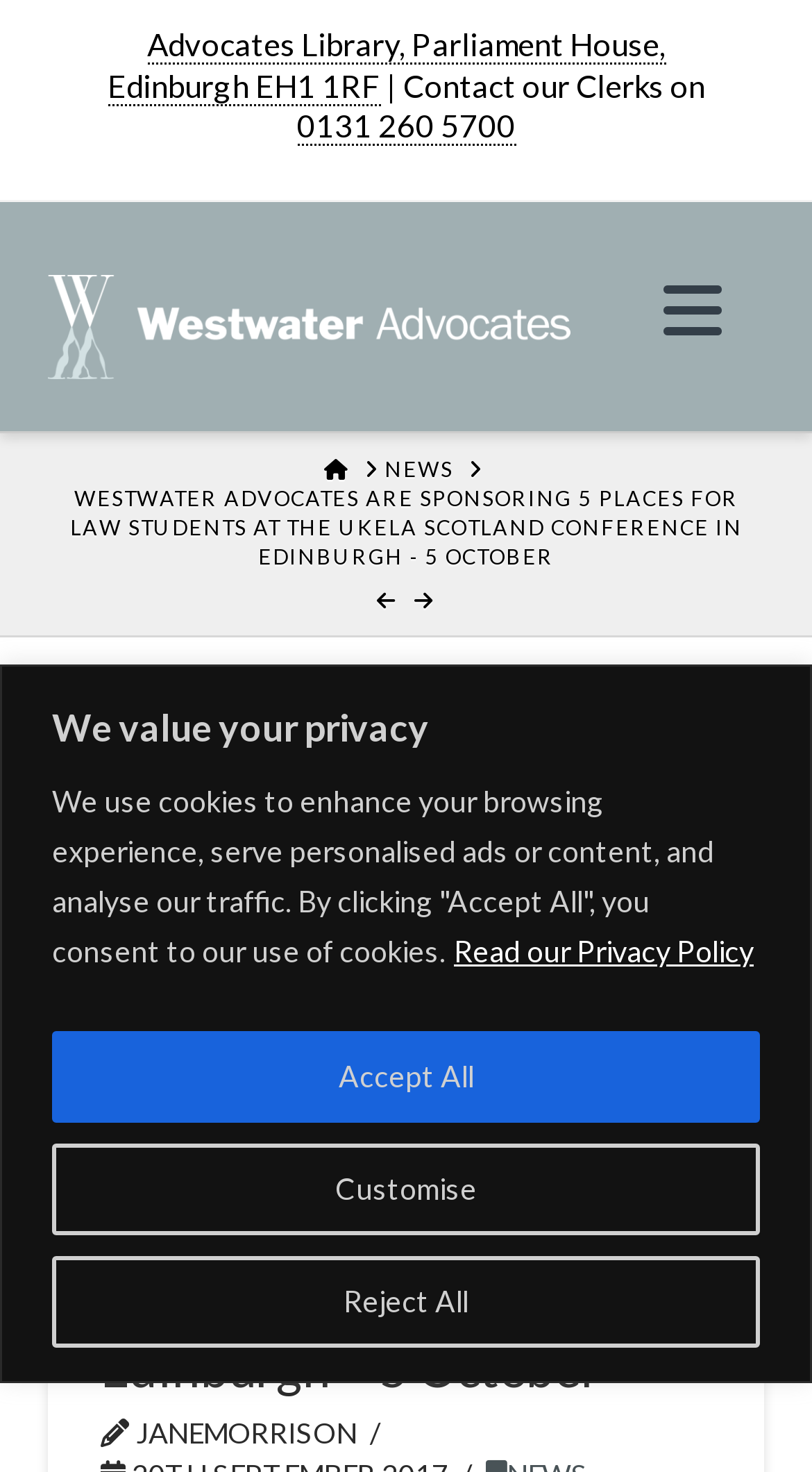Identify the bounding box coordinates for the UI element described as: "0131 260 5700".

[0.365, 0.072, 0.635, 0.099]